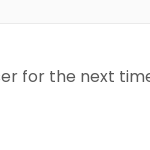Explain the image in a detailed and descriptive way.

The image titled "A farmhouse reborn" features a picturesque view that captures the essence of rural charm and revitalization. It likely showcases the striking transformation of a traditional farmhouse, complete with inviting architectural details and a surrounding landscape that evokes a sense of tranquility. The scene may highlight elements such as lush greenery, decorative elements, or rustic features, embodying a blend of modern comforts and classic aesthetics. This captivating representation not only attracts viewers but also symbolizes the journey of renewal and the beauty of country living.